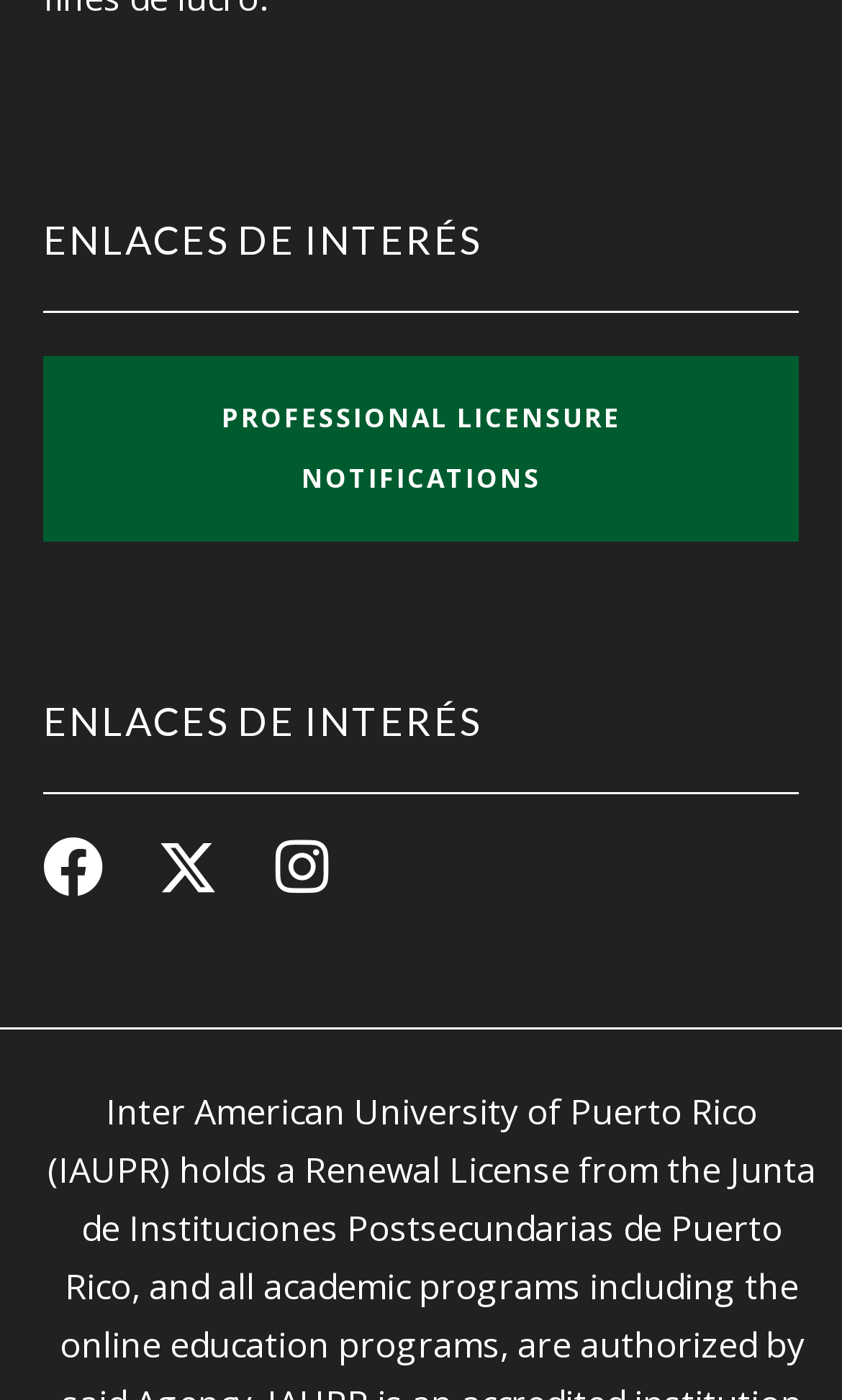Show the bounding box coordinates for the HTML element described as: "X".

[0.187, 0.598, 0.259, 0.641]